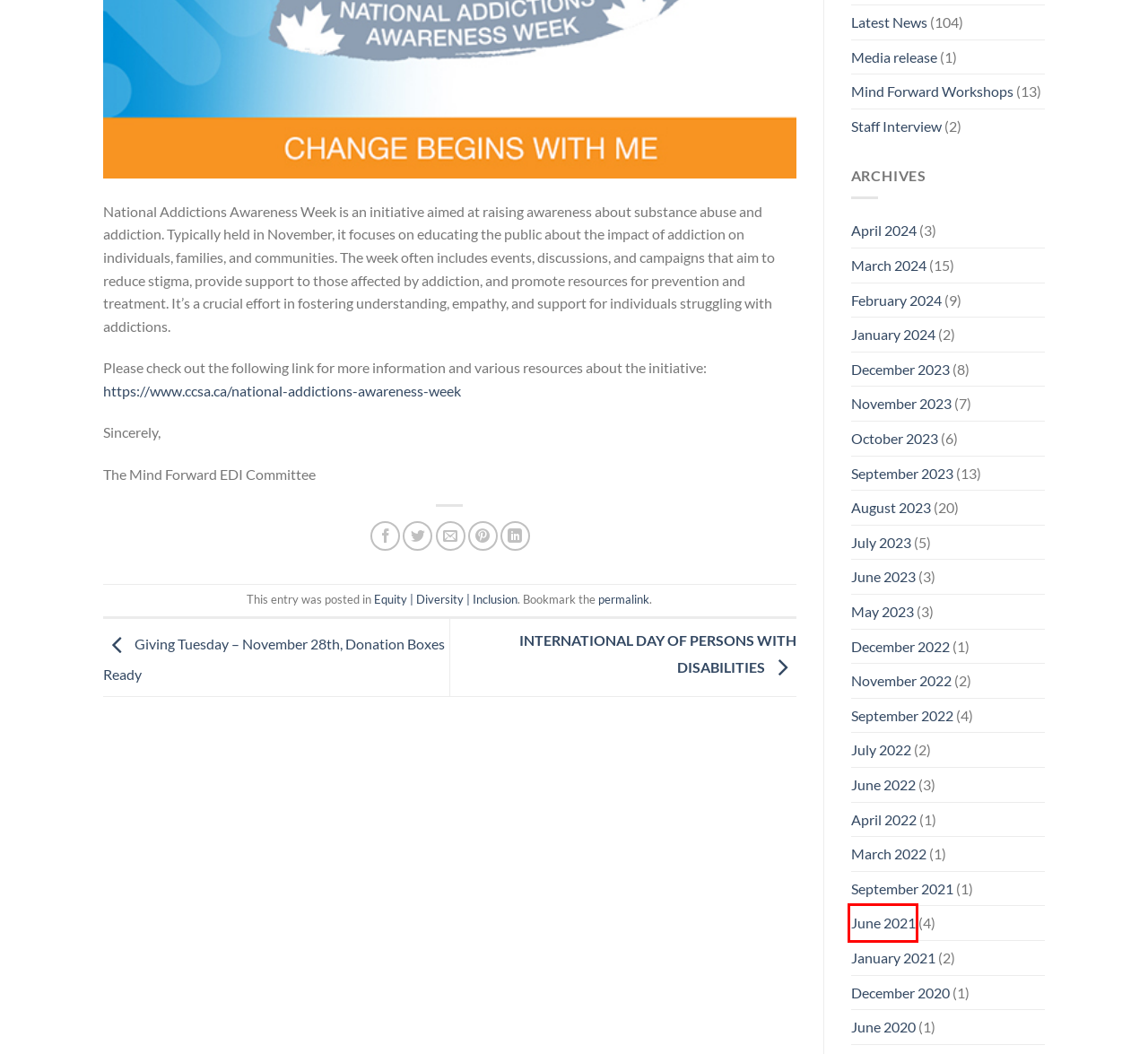Inspect the provided webpage screenshot, concentrating on the element within the red bounding box. Select the description that best represents the new webpage after you click the highlighted element. Here are the candidates:
A. May 2023 - MindForward.org
B. February 2024 - MindForward.org
C. June 2020 - MindForward.org
D. September 2022 - MindForward.org
E. July 2023 - MindForward.org
F. June 2023 - MindForward.org
G. June 2021 - MindForward.org
H. National Addictions Awareness Week | Canadian Centre on Substance Use and Addiction

G